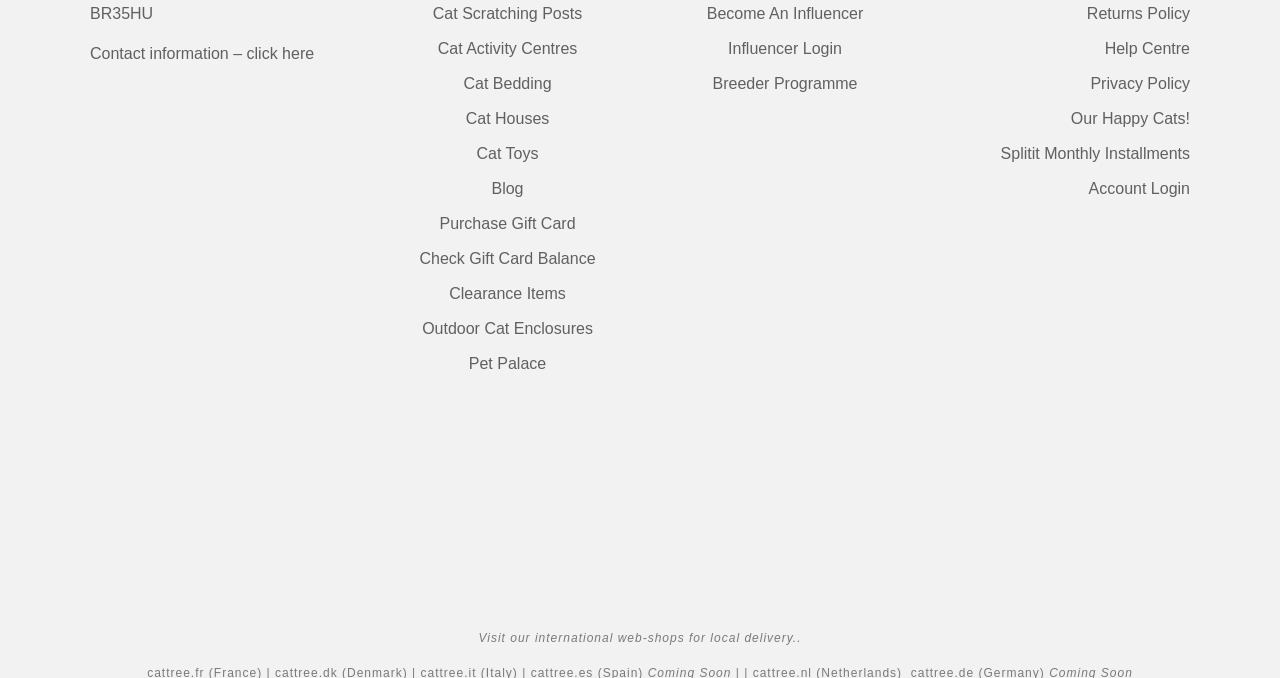Identify the bounding box coordinates for the region to click in order to carry out this instruction: "Explore Outdoor Cat Enclosures". Provide the coordinates using four float numbers between 0 and 1, formatted as [left, top, right, bottom].

[0.33, 0.472, 0.463, 0.497]